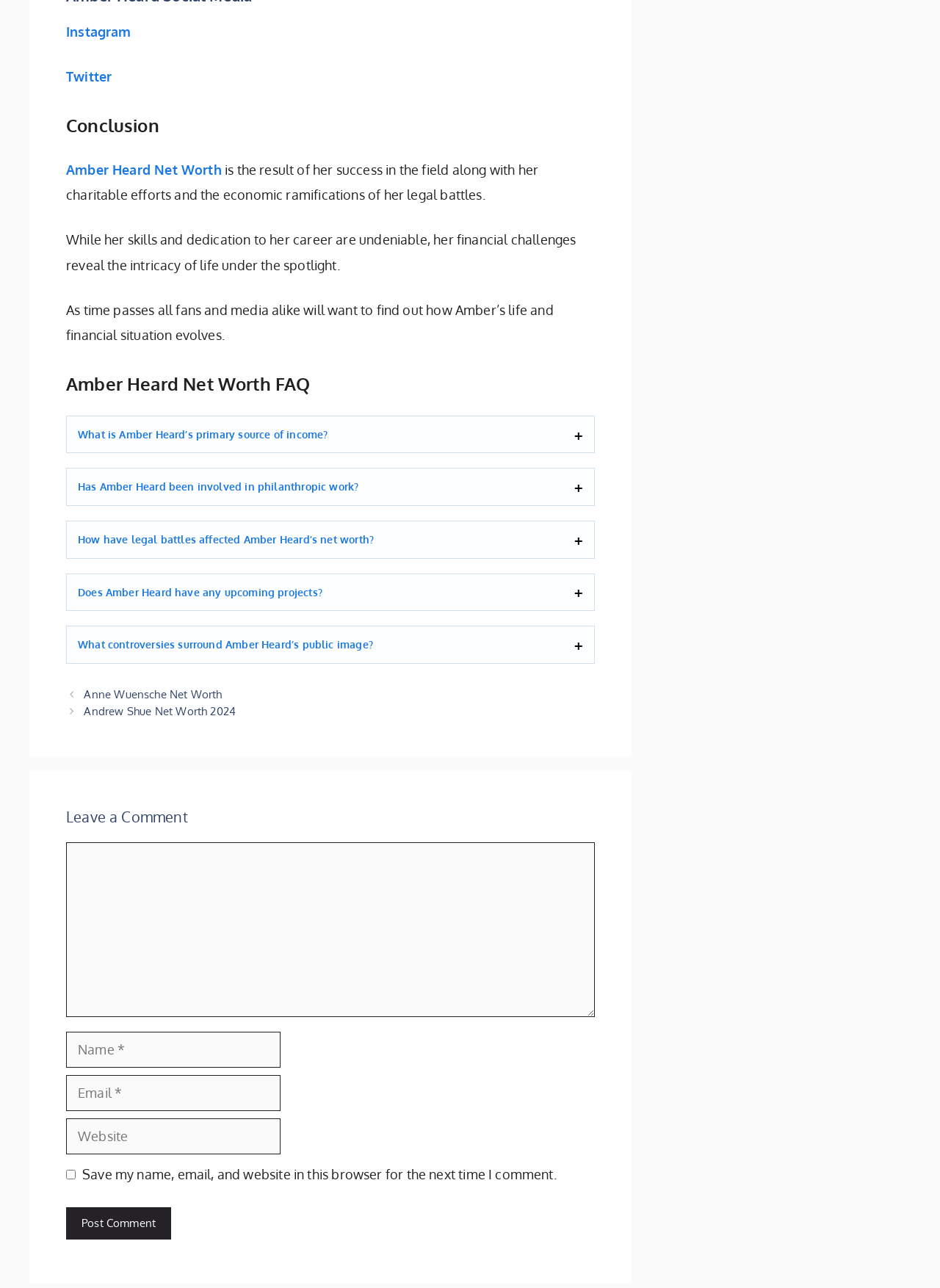How many social media links are present at the top of the webpage?
Using the image as a reference, answer with just one word or a short phrase.

2